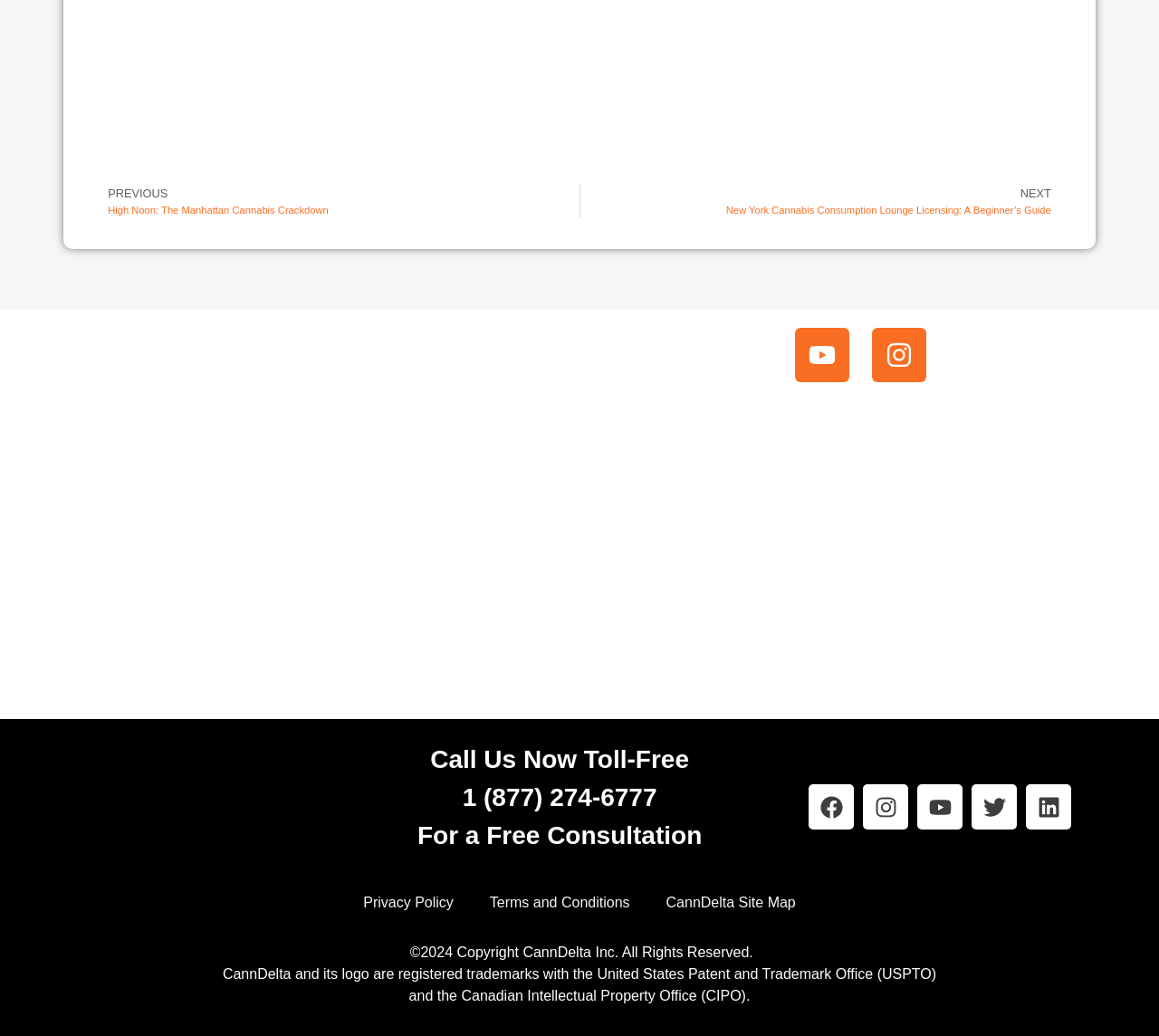Please locate the bounding box coordinates for the element that should be clicked to achieve the following instruction: "Click on the 'LOGIN' link". Ensure the coordinates are given as four float numbers between 0 and 1, i.e., [left, top, right, bottom].

None